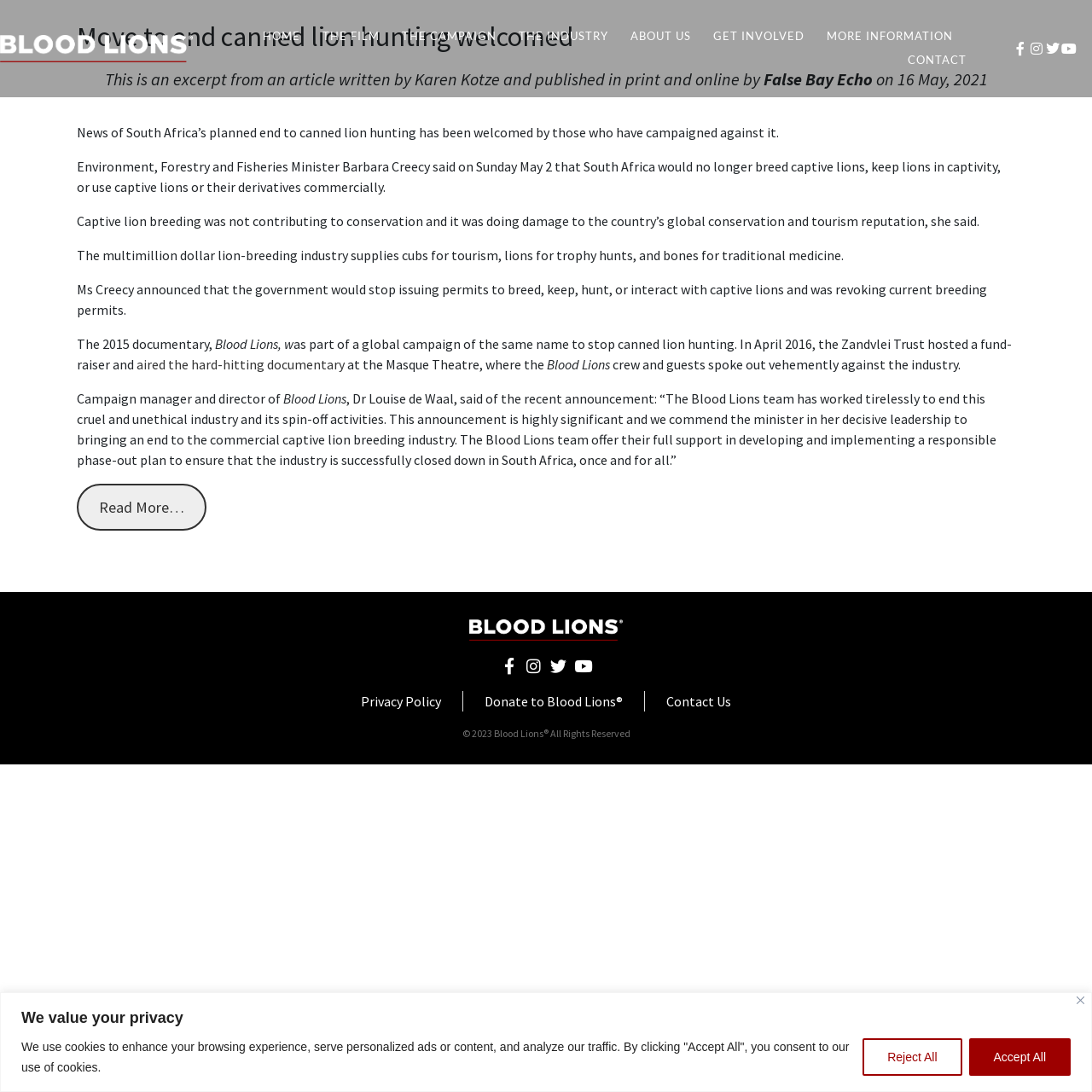What is the name of the minister who announced the end of canned lion hunting? From the image, respond with a single word or brief phrase.

Barbara Creecy